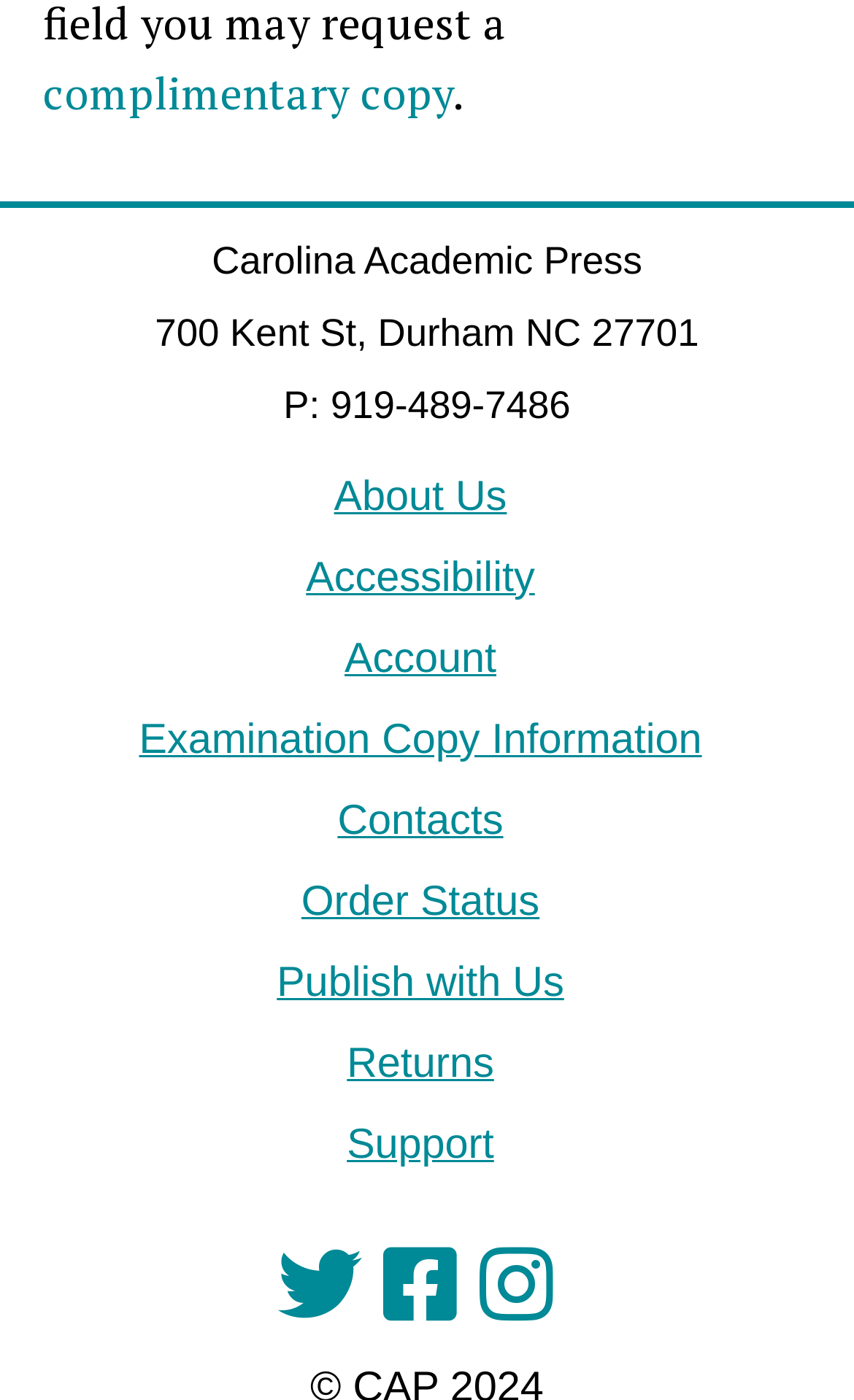Find the bounding box of the web element that fits this description: "aria-label="Visit CAP on Facebook"".

[0.449, 0.888, 0.536, 0.949]